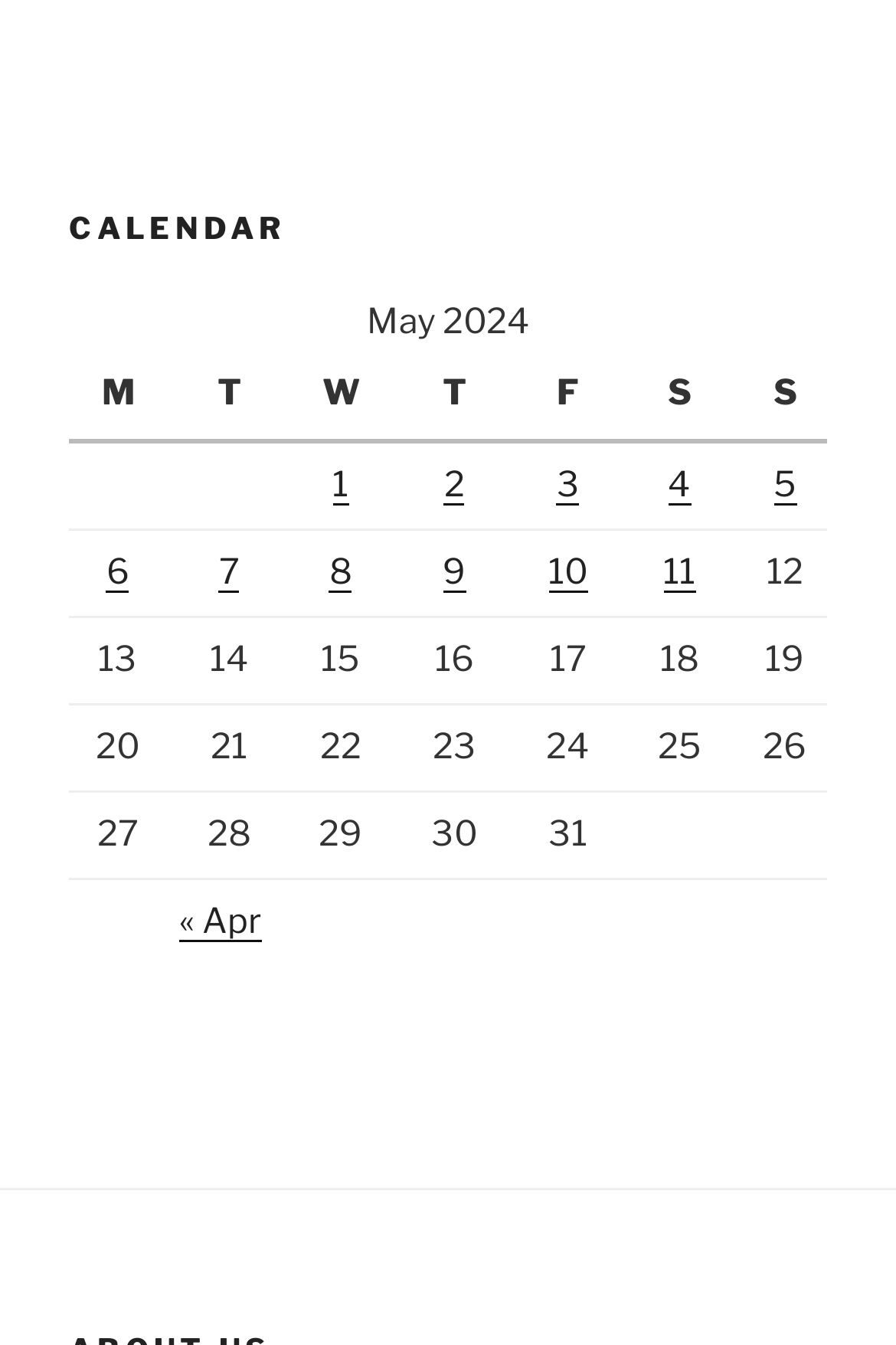How many days are displayed in the calendar? Based on the screenshot, please respond with a single word or phrase.

31